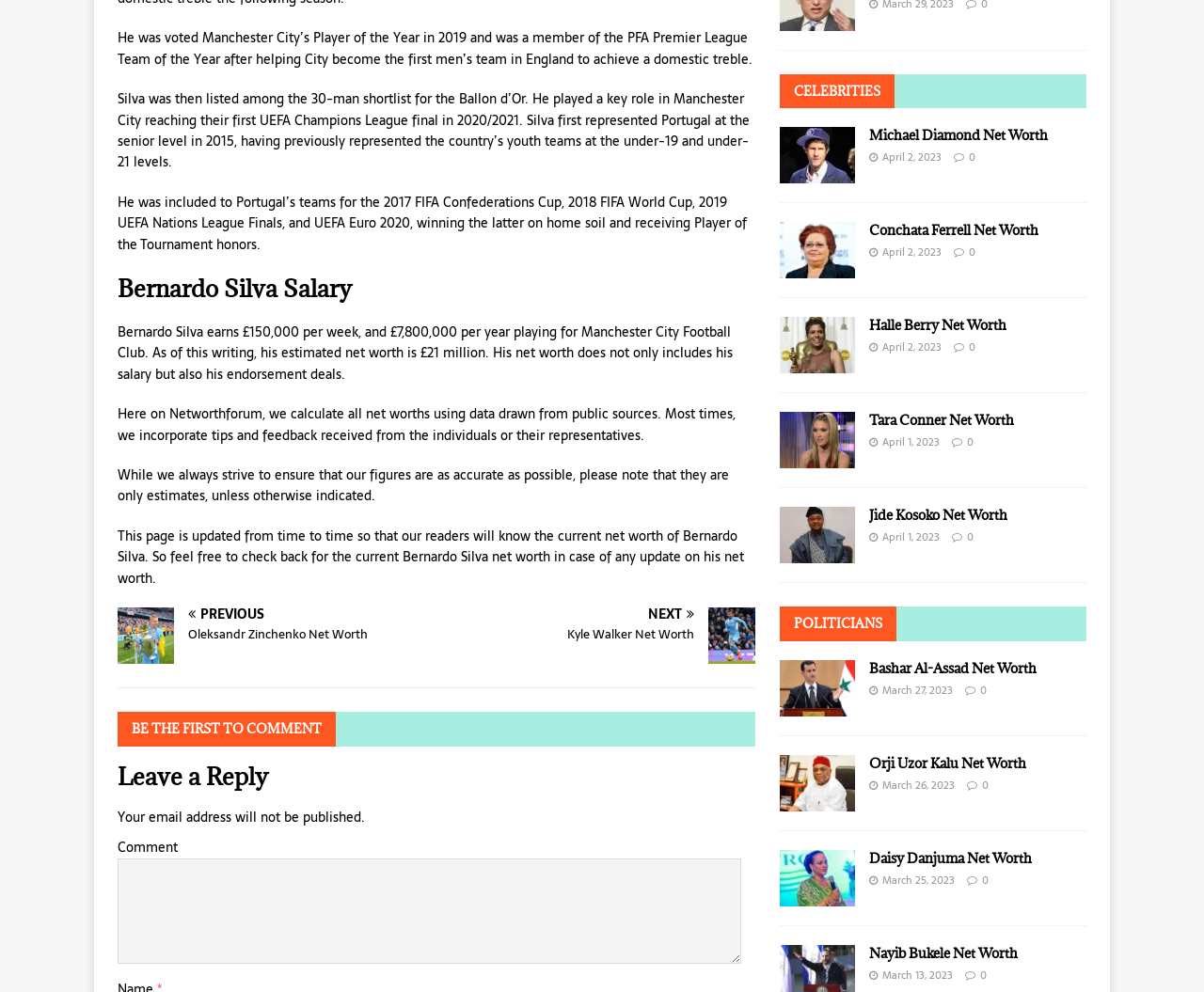What categories are listed on the webpage?
Provide a concise answer using a single word or phrase based on the image.

CELEBRITIES, POLITICIANS